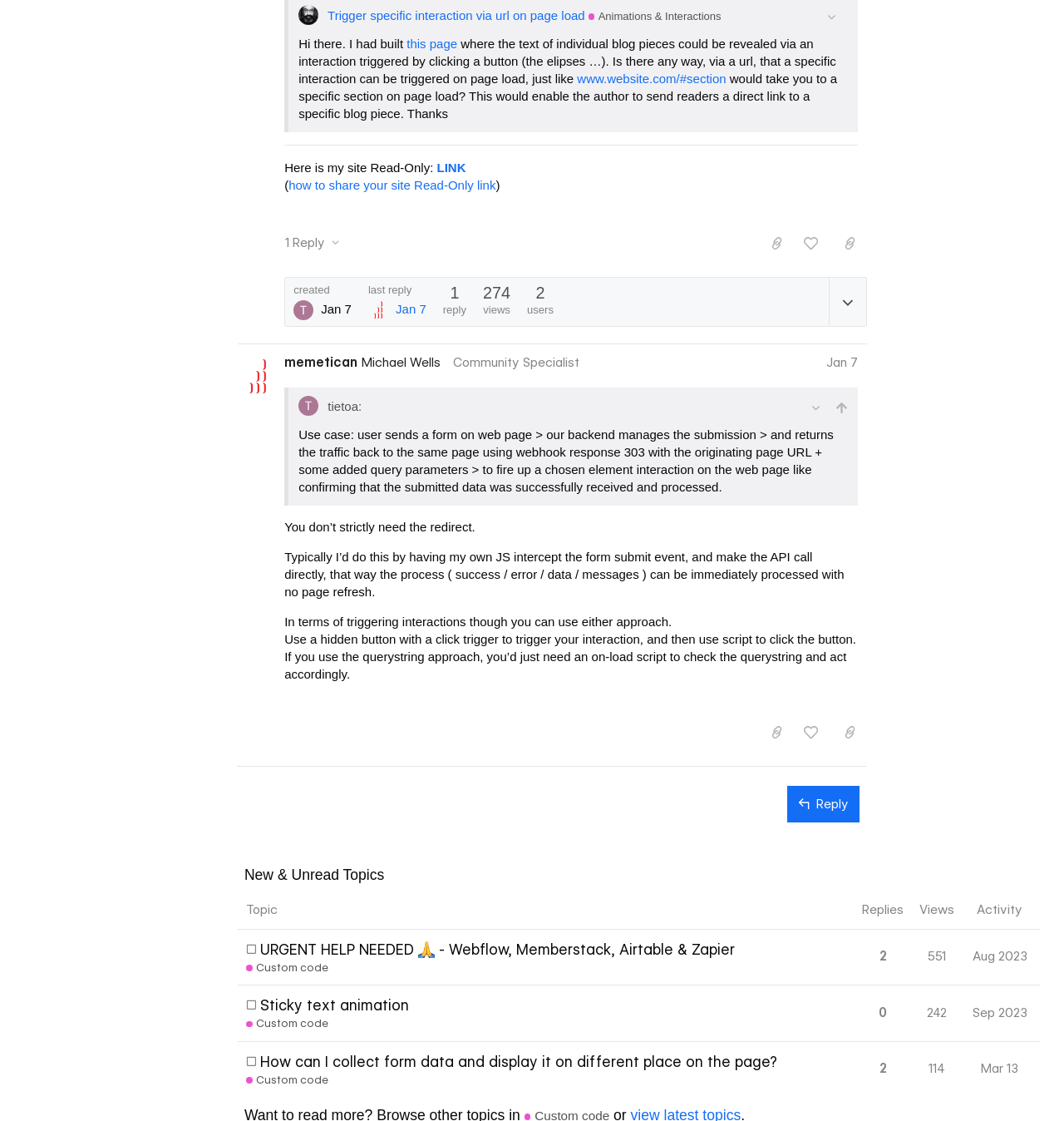What is the topic of the unread topic with no solution?
Can you provide an in-depth and detailed response to the question?

I found the topic by looking at the gridcell 'This topic has no solution URGENT HELP NEEDED pray - Webflow, Memberstack, Airtable & Zapier Custom code' in the table of unread topics.